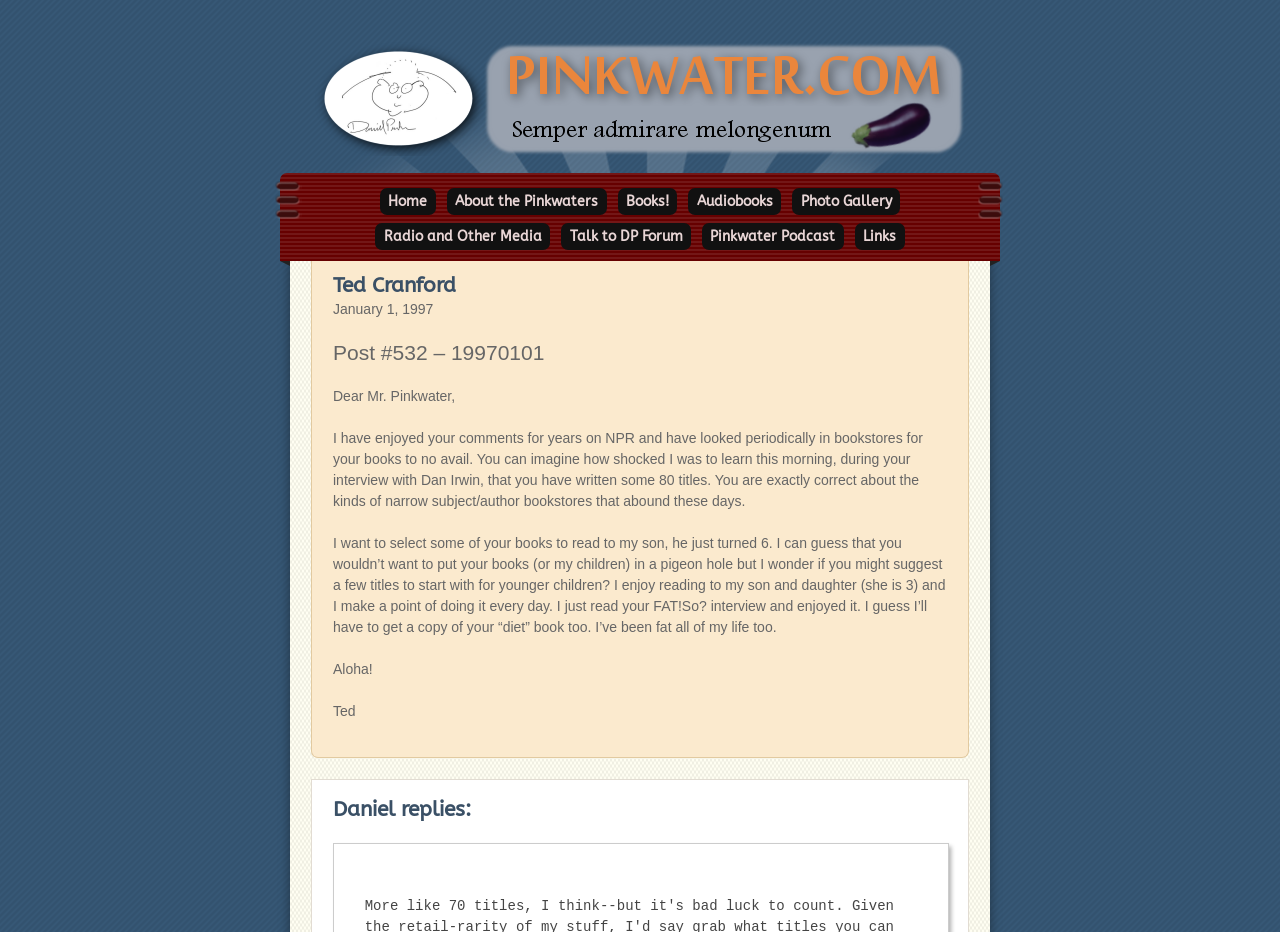How many links are in the top navigation bar?
Provide a short answer using one word or a brief phrase based on the image.

7